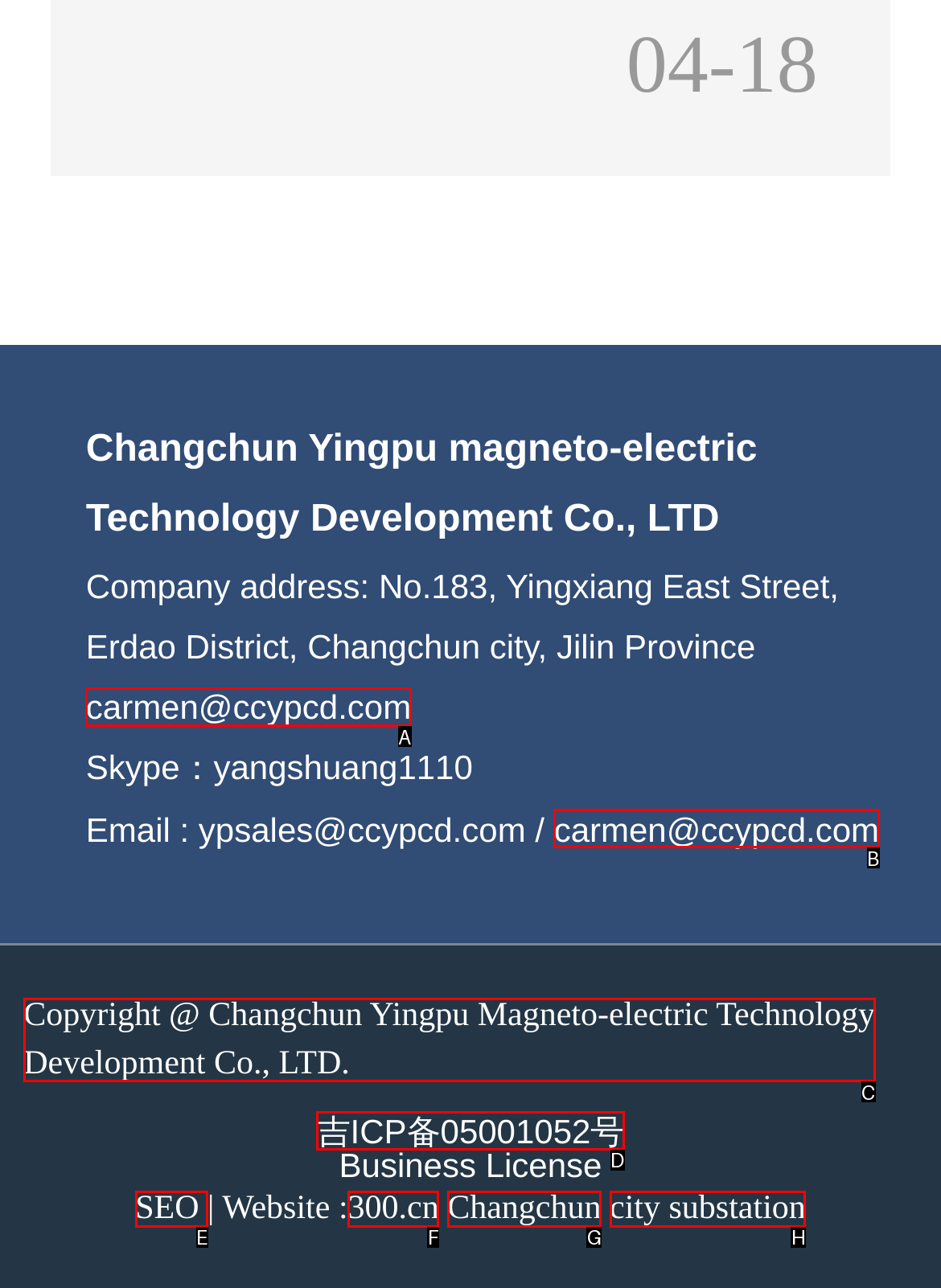Choose the letter of the option that needs to be clicked to perform the task: Check copyright information. Answer with the letter.

C